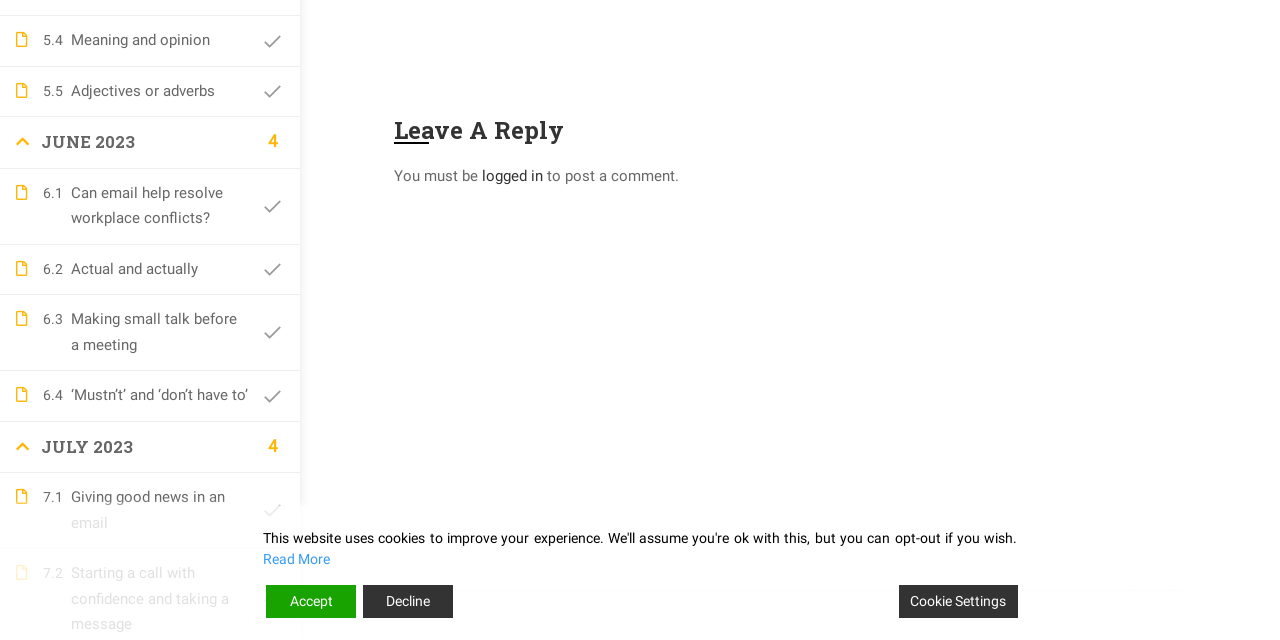Given the description of the UI element: "Lecture5.4 Meaning and opinion", predict the bounding box coordinates in the form of [left, top, right, bottom], with each value being a float between 0 and 1.

[0.012, 0.044, 0.179, 0.084]